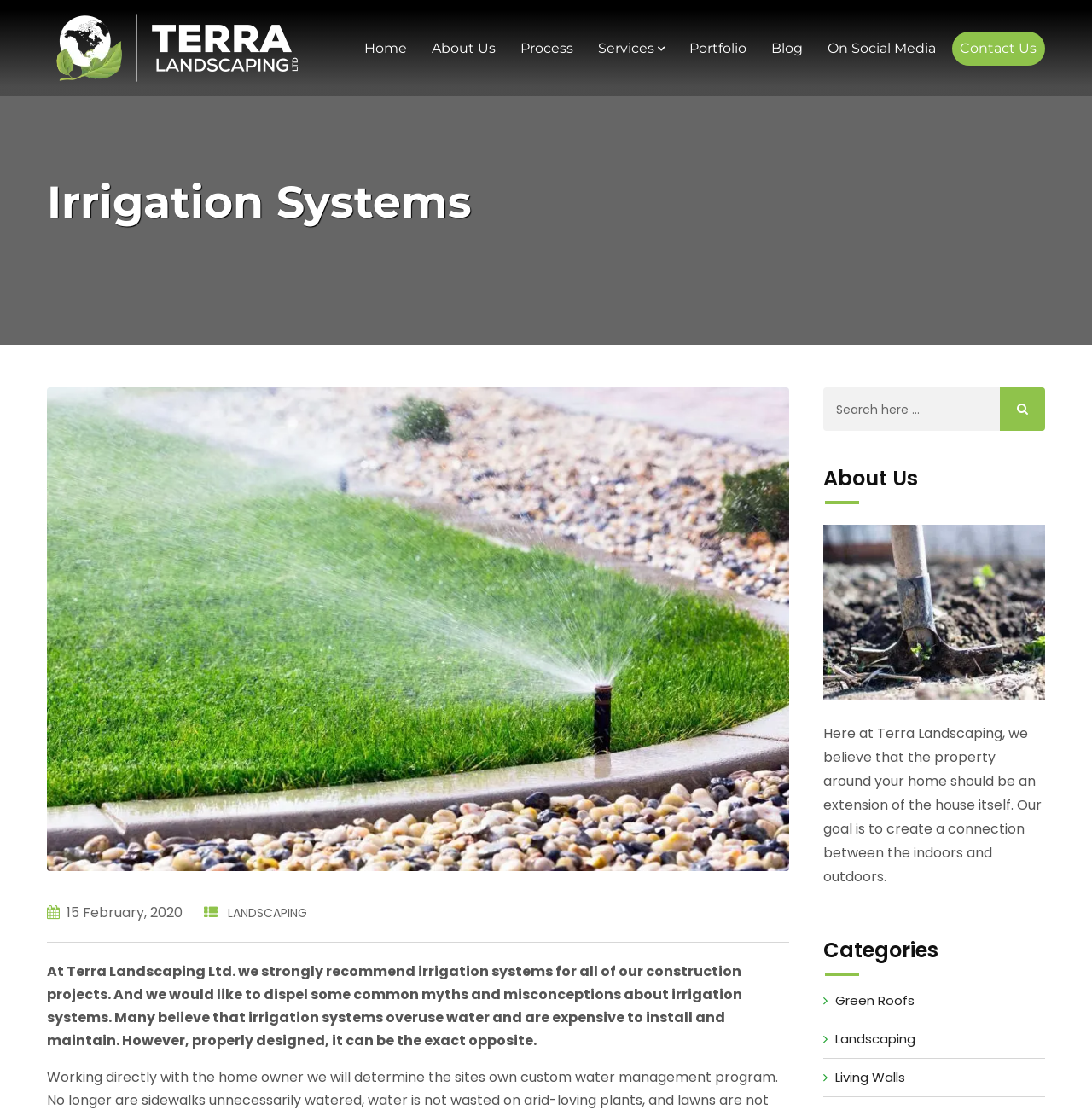What is the company name mentioned on the webpage?
Based on the image, answer the question in a detailed manner.

The company name is mentioned in the logo link at the top left corner of the webpage, and also in the text 'At Terra Landscaping Ltd. we strongly recommend irrigation systems for all of our construction projects.'